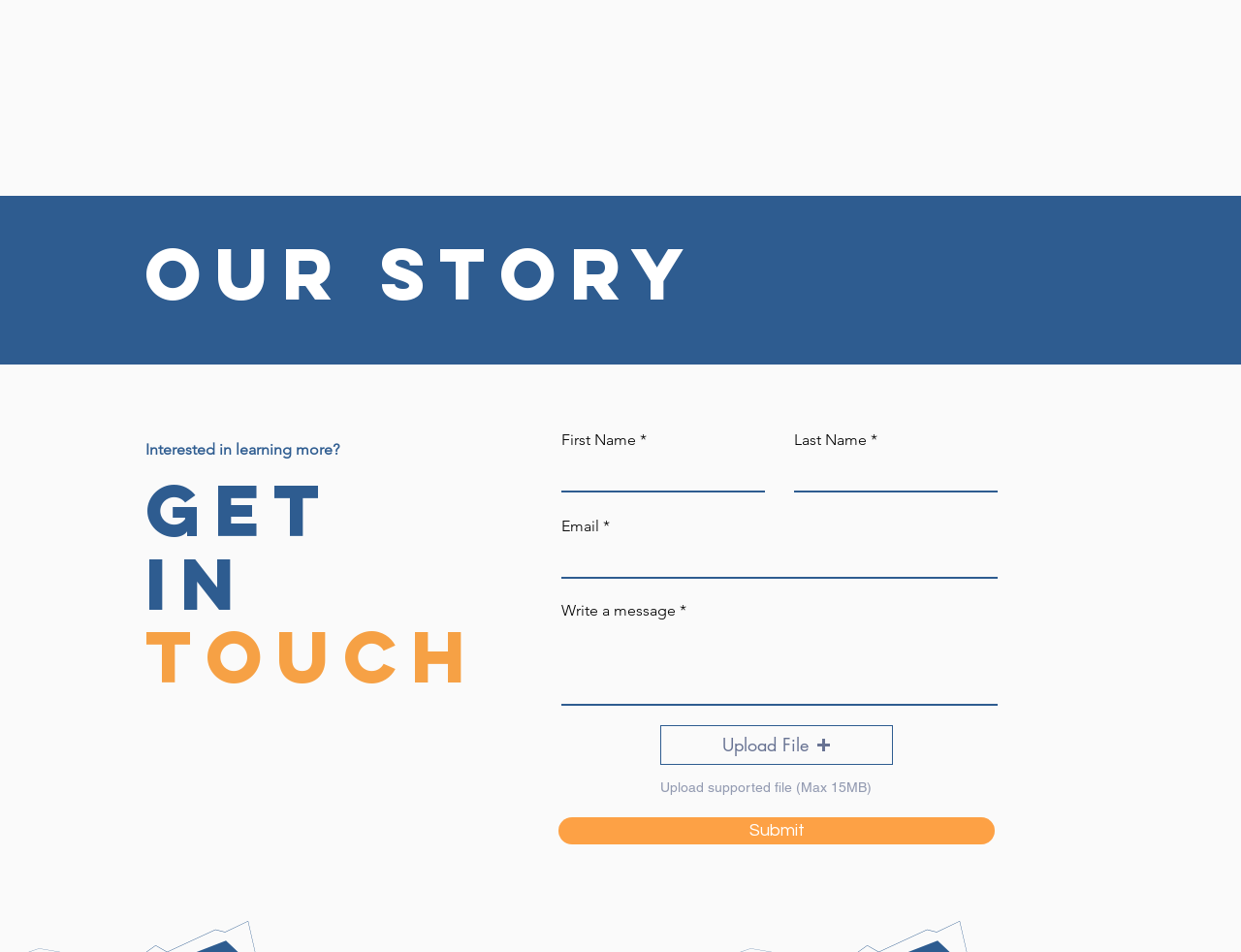Please examine the image and provide a detailed answer to the question: What is the function of the 'Upload File' button?

The 'Upload File' button has a popup menu and is described by a file name, indicating that it allows users to upload a file to the website.